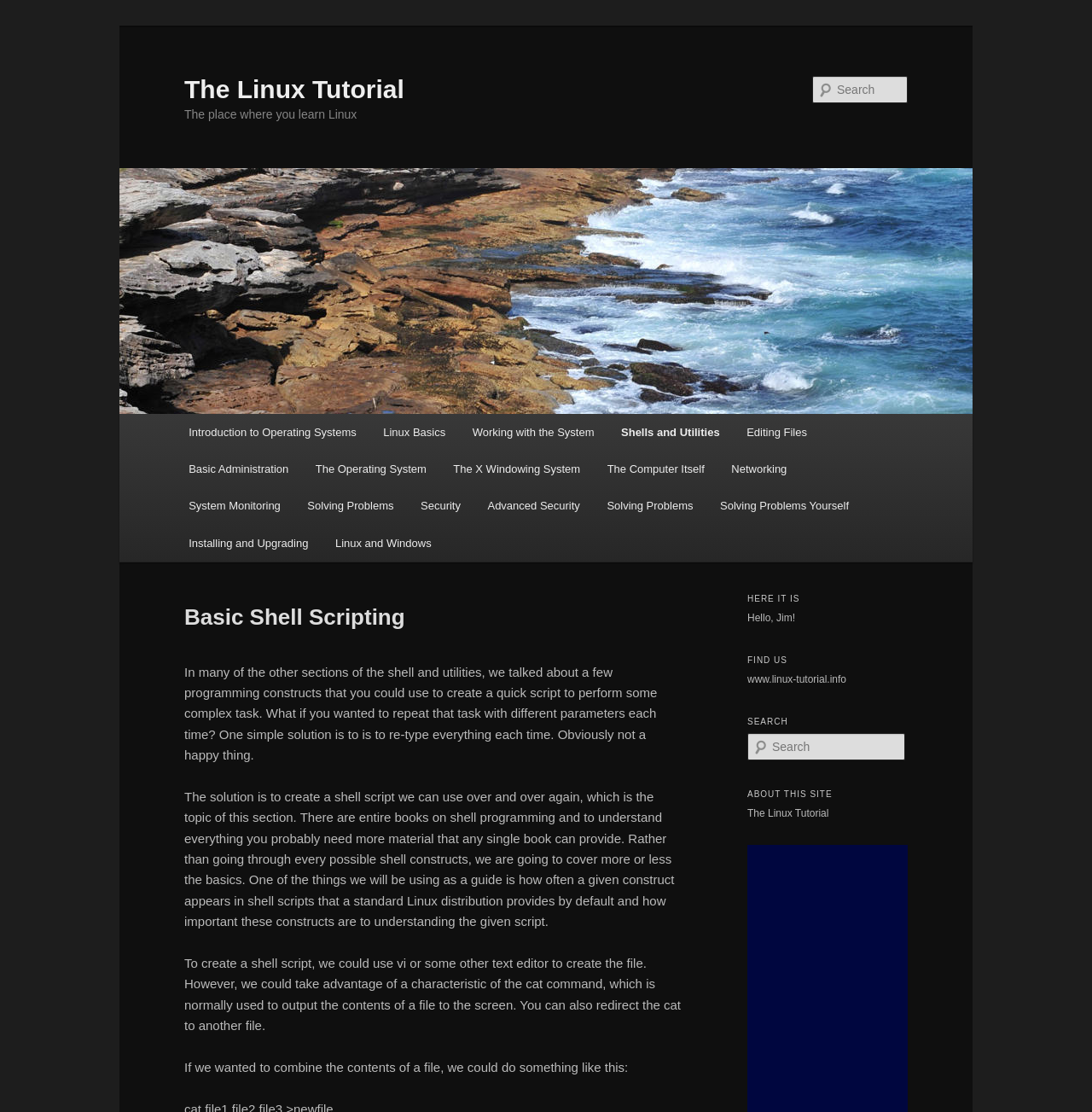How many links are there in the main menu?
Based on the image, give a concise answer in the form of a single word or short phrase.

12